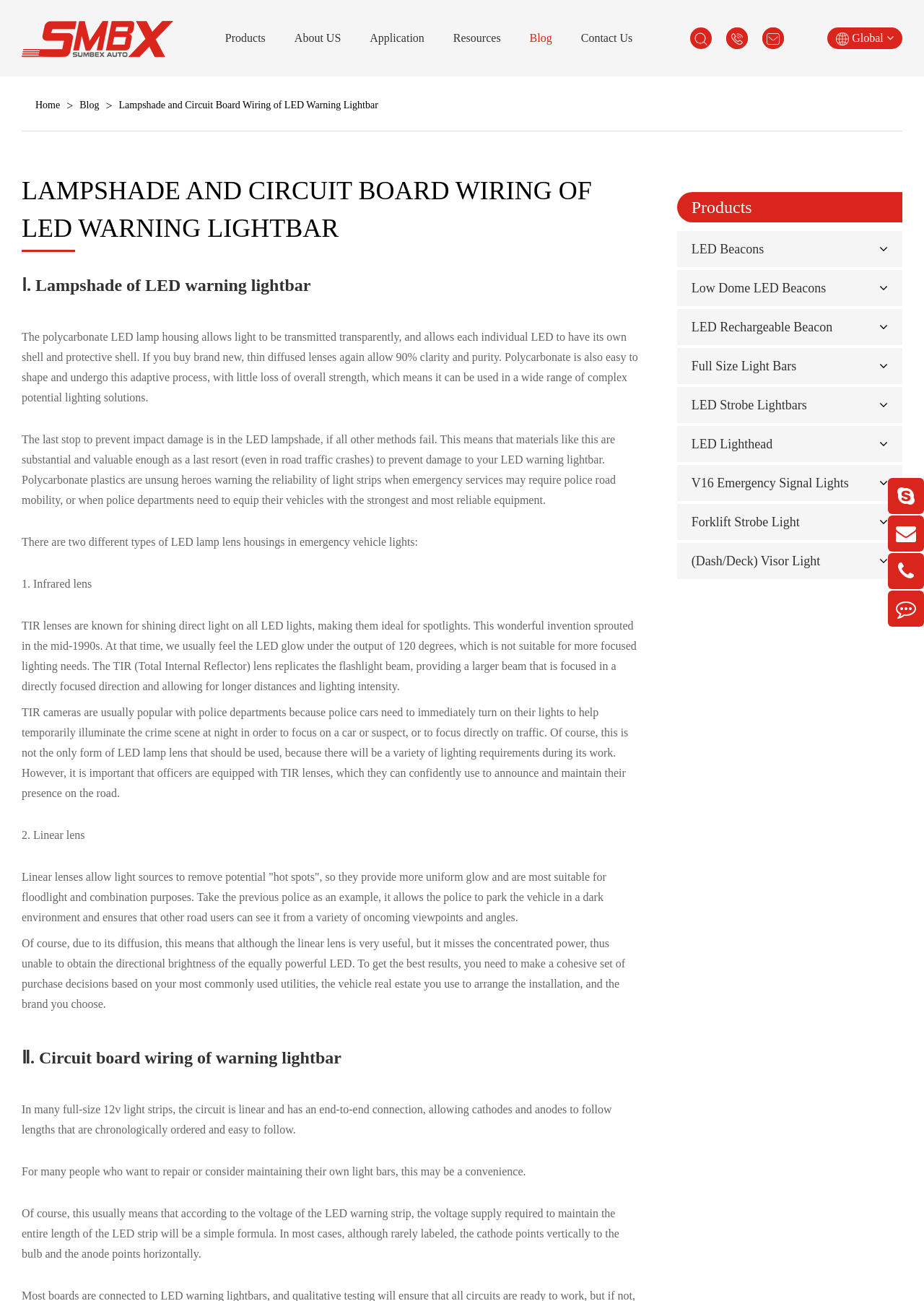Please locate the bounding box coordinates of the element that should be clicked to complete the given instruction: "Search for something".

[0.0, 0.039, 0.922, 0.057]